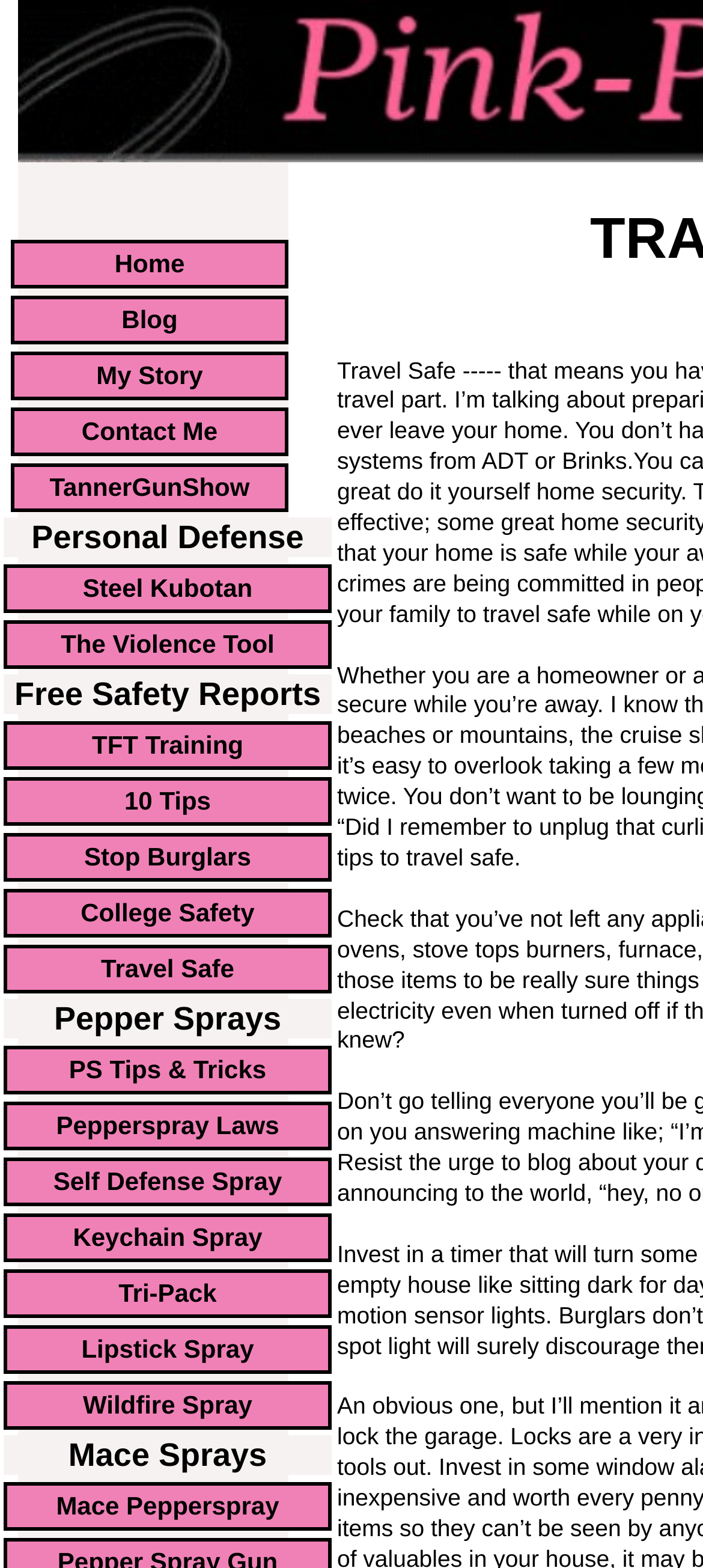Provide the bounding box coordinates of the area you need to click to execute the following instruction: "get free safety report on college safety".

[0.005, 0.567, 0.472, 0.598]